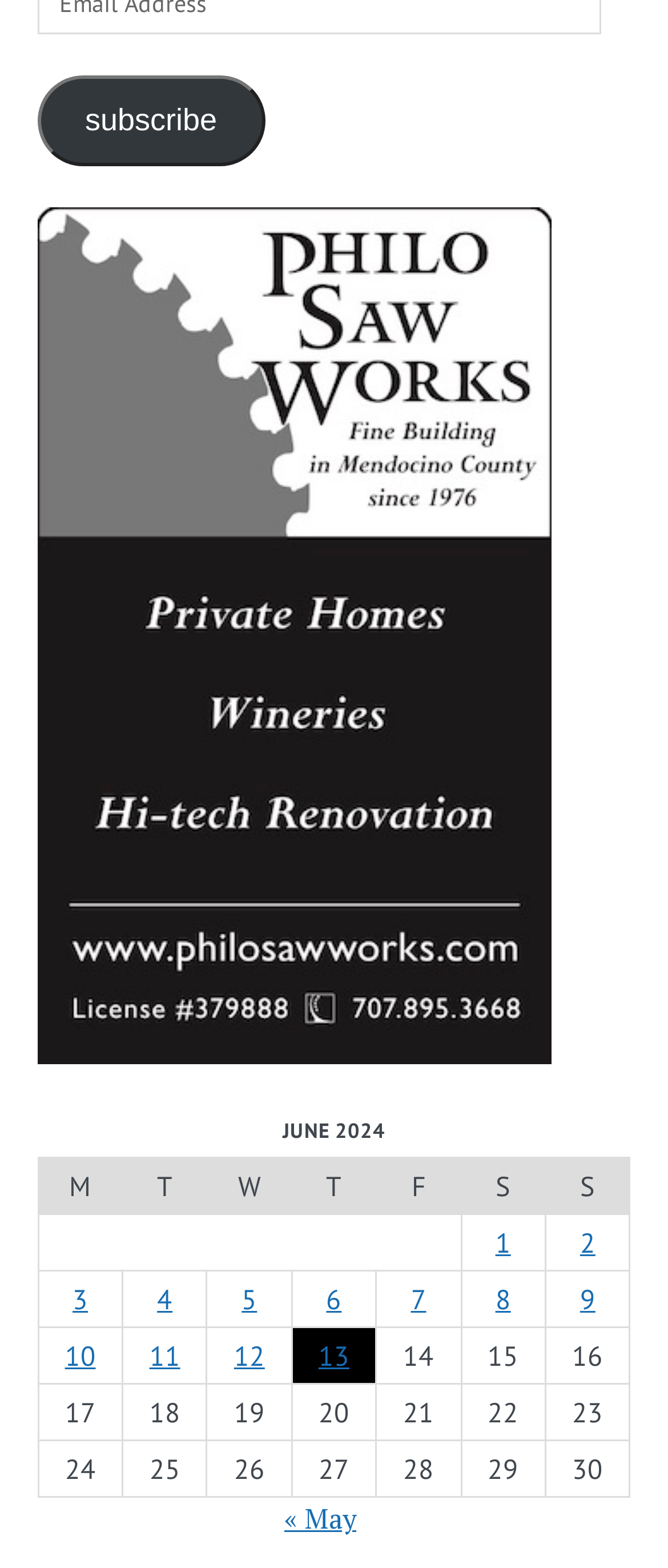Based on the description "« May", find the bounding box of the specified UI element.

[0.426, 0.956, 0.533, 0.98]